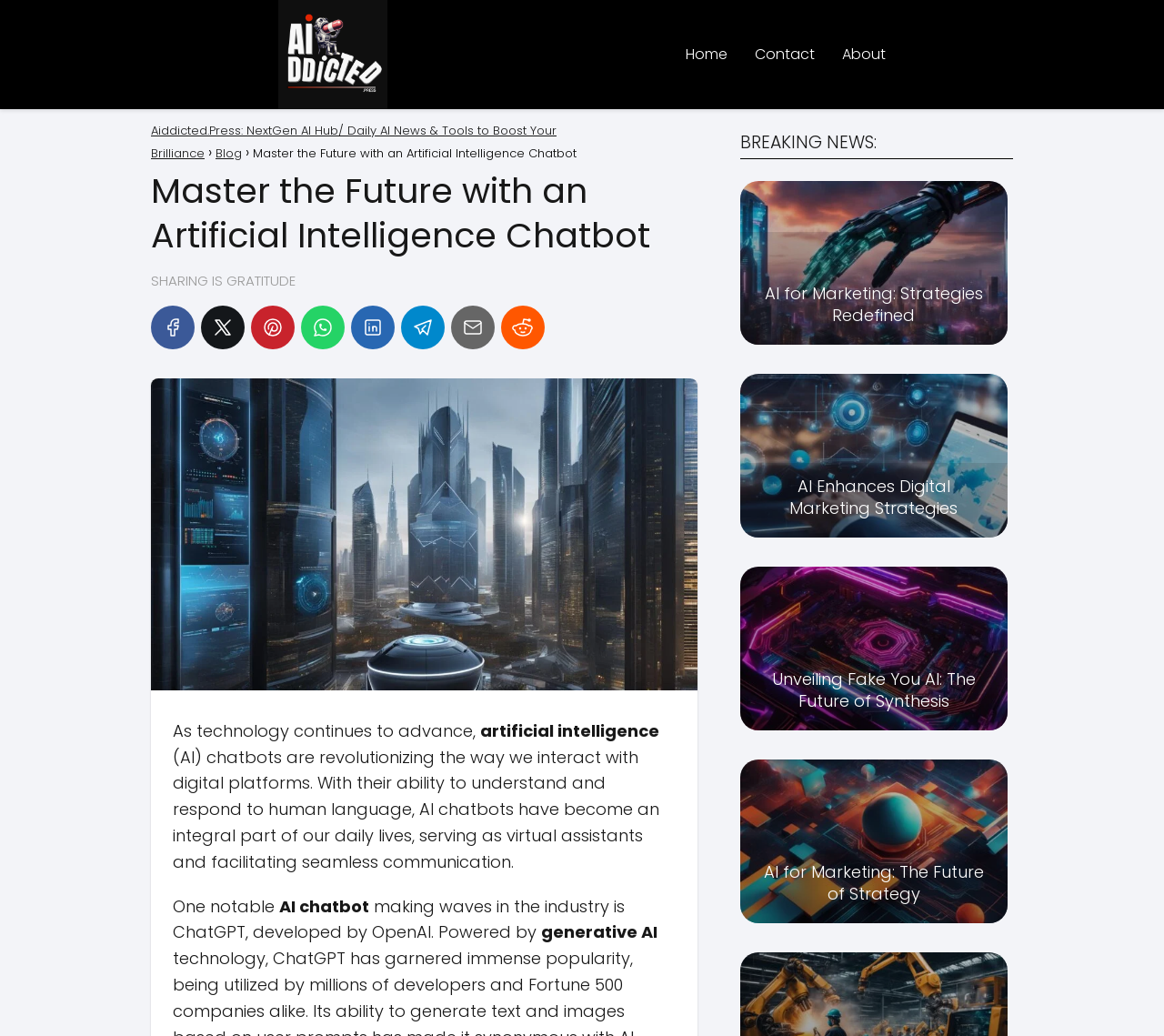Specify the bounding box coordinates for the region that must be clicked to perform the given instruction: "Click the 'Home' link".

[0.589, 0.042, 0.625, 0.062]